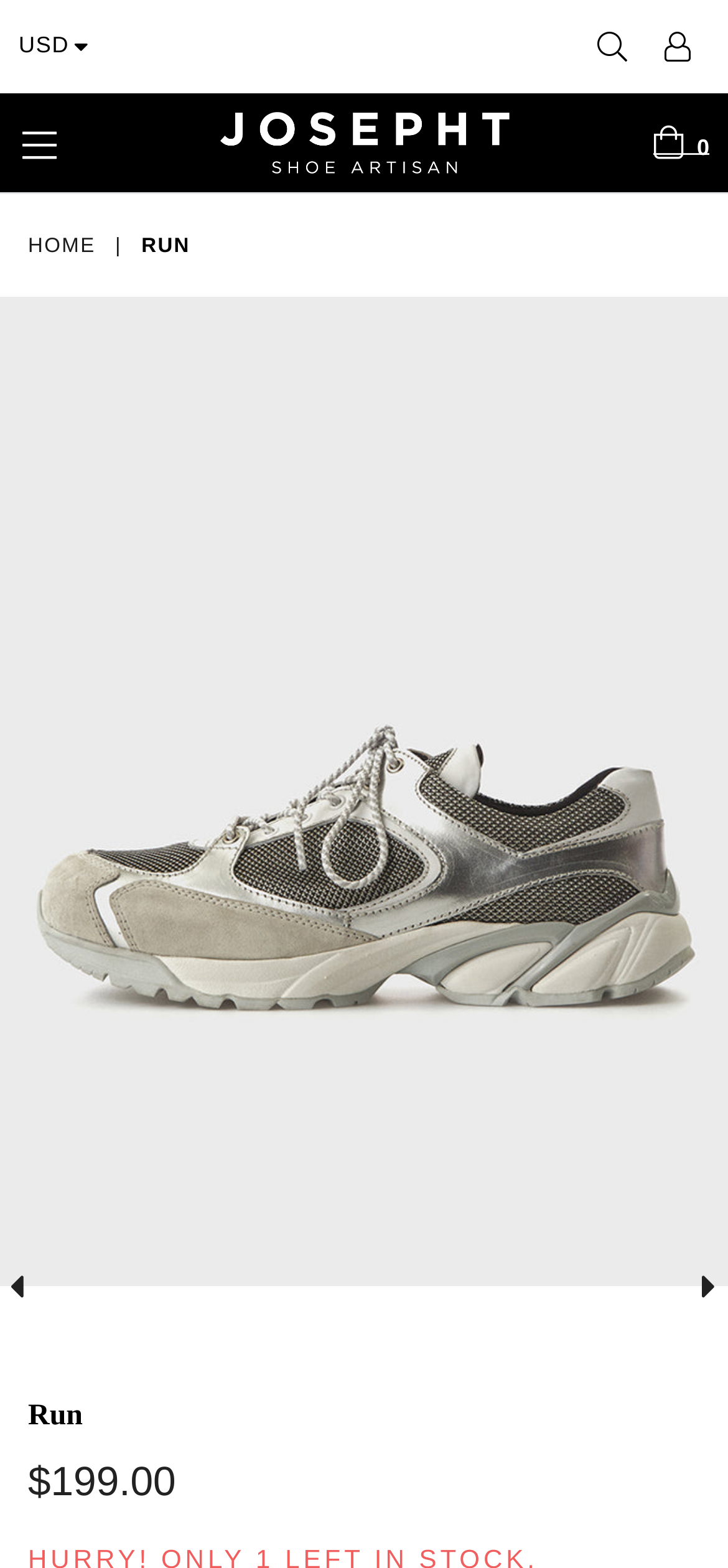What is the currency used?
Please use the image to deliver a detailed and complete answer.

I inferred this from the StaticText element 'USD' located at the top of the page, which suggests that the prices on the page are in US dollars.